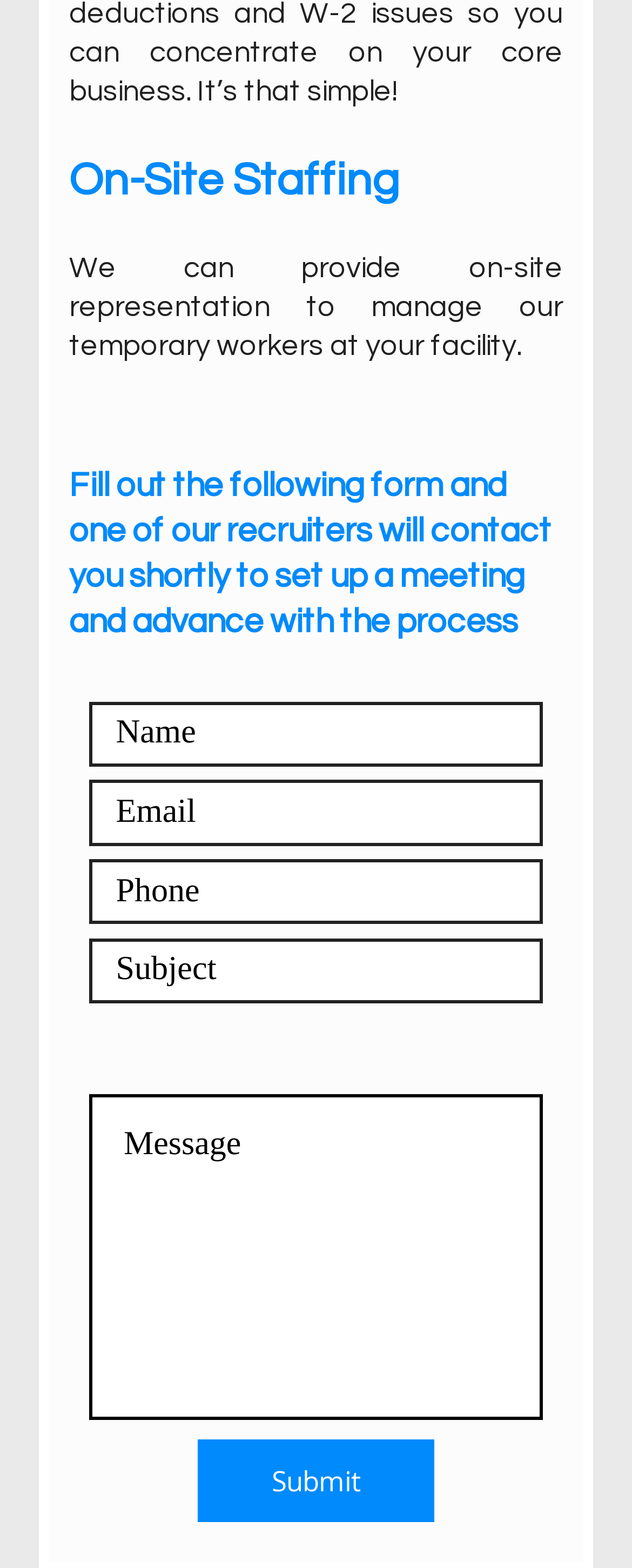How many textboxes are there?
Provide a short answer using one word or a brief phrase based on the image.

4